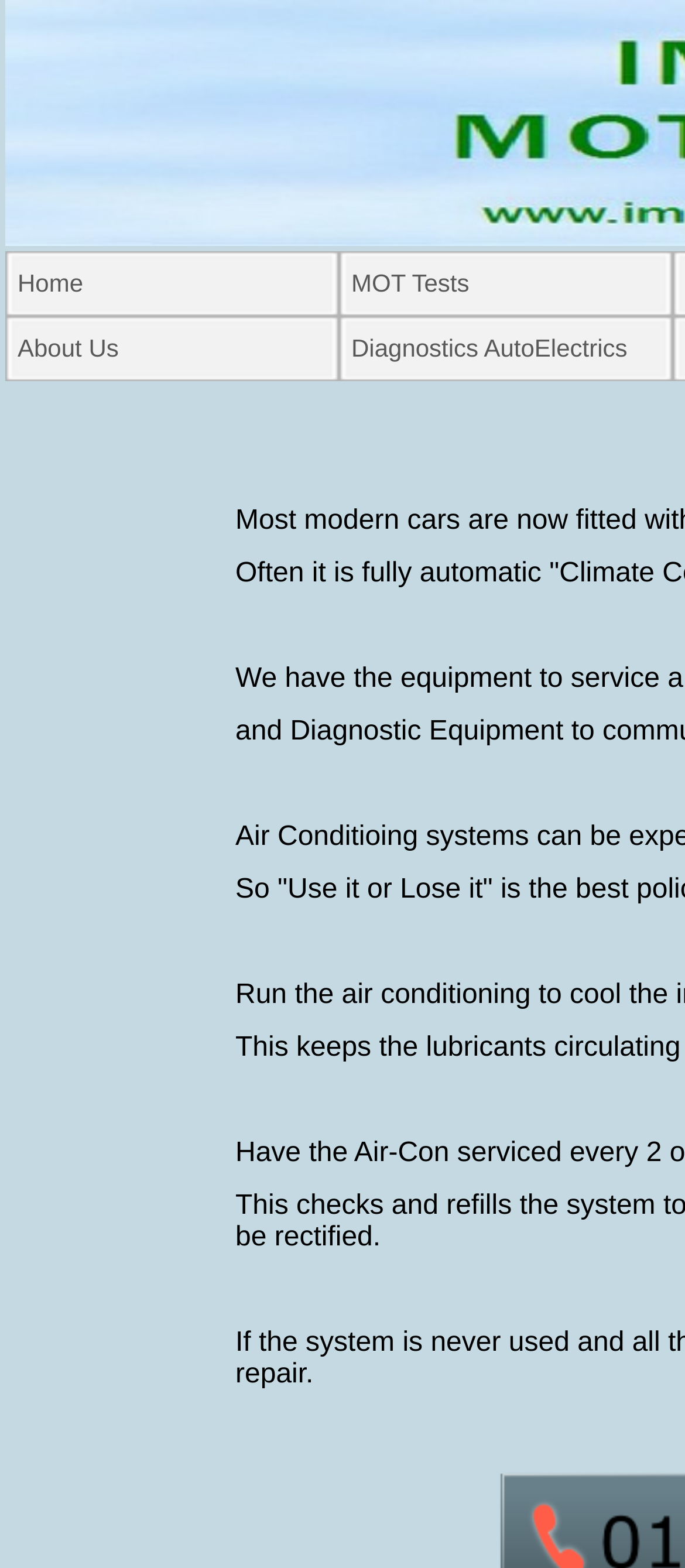How many buttons are disabled?
Please answer the question with a single word or phrase, referencing the image.

2